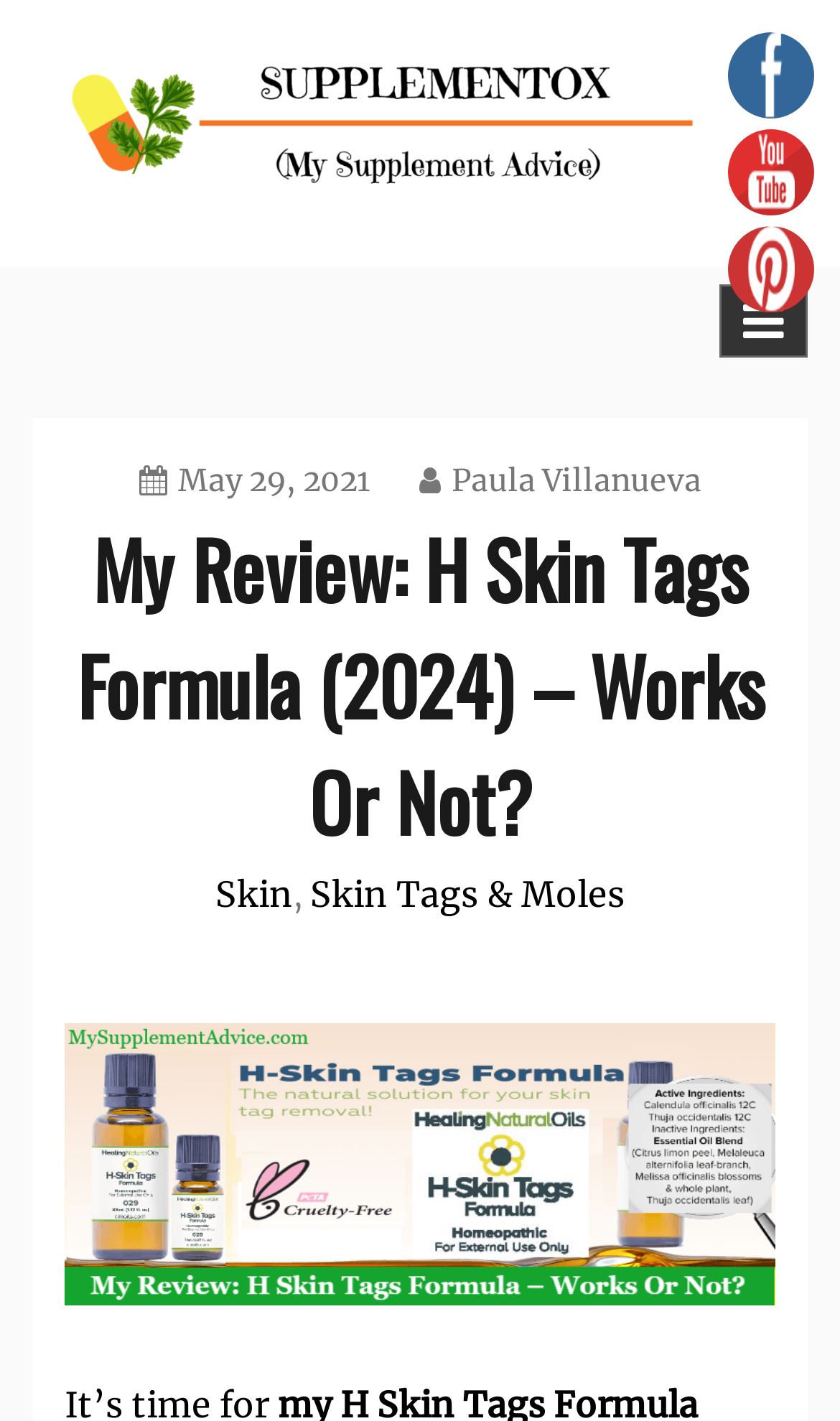Given the following UI element description: "Skin Tags & Moles", find the bounding box coordinates in the webpage screenshot.

[0.369, 0.613, 0.744, 0.644]